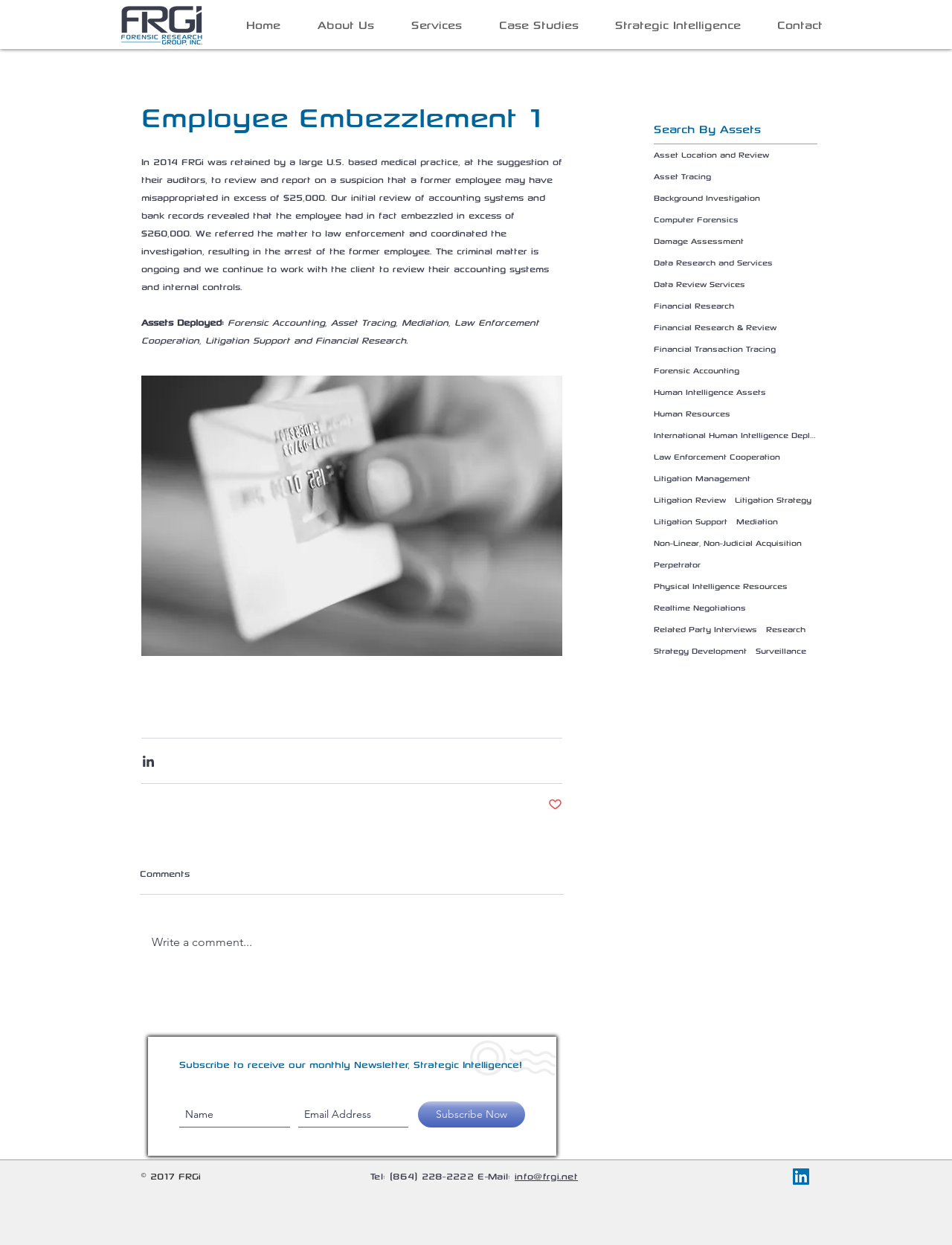Can you find the bounding box coordinates for the element to click on to achieve the instruction: "Subscribe to the newsletter"?

[0.439, 0.885, 0.552, 0.906]